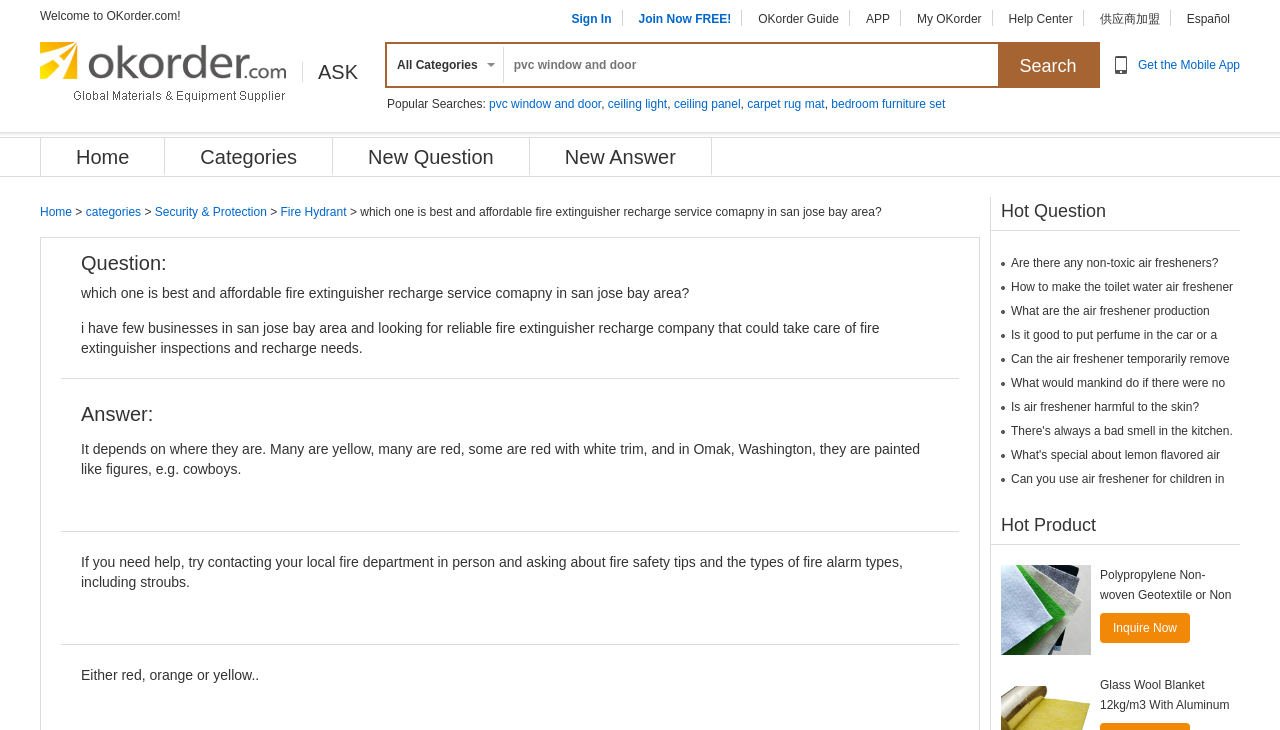What is the product being showcased in the hot product section?
Using the details from the image, give an elaborate explanation to answer the question.

The product being showcased in the hot product section is 'Polypropylene Non-woven Geotextile or Non Woven Fabric', which can be found in the description list section of the webpage, specifically in the link with the bounding box coordinates [0.782, 0.774, 0.852, 0.897].